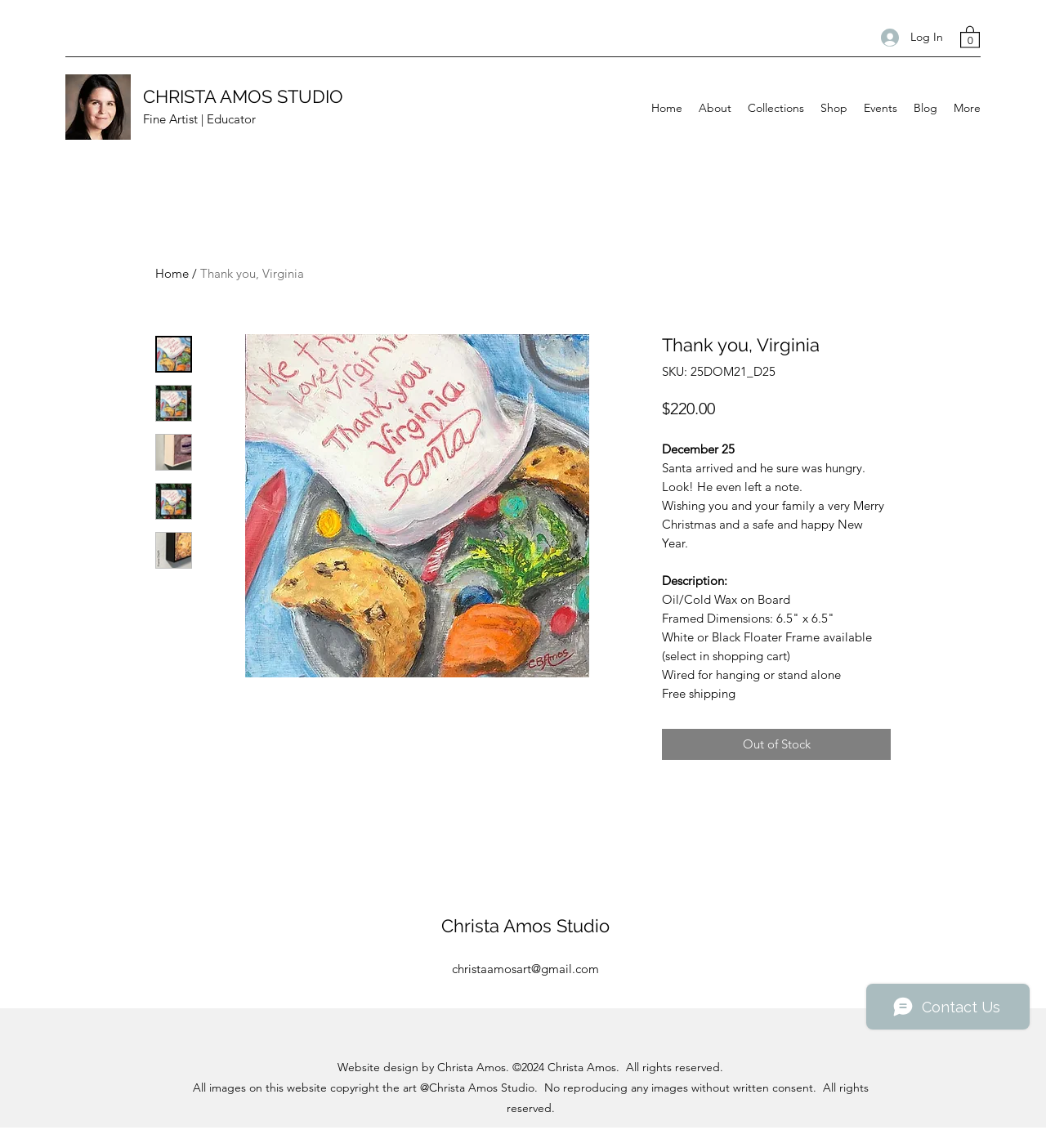Locate the bounding box coordinates of the area you need to click to fulfill this instruction: 'Purchase the 'Thank you, Virginia' art'. The coordinates must be in the form of four float numbers ranging from 0 to 1: [left, top, right, bottom].

[0.633, 0.635, 0.852, 0.662]